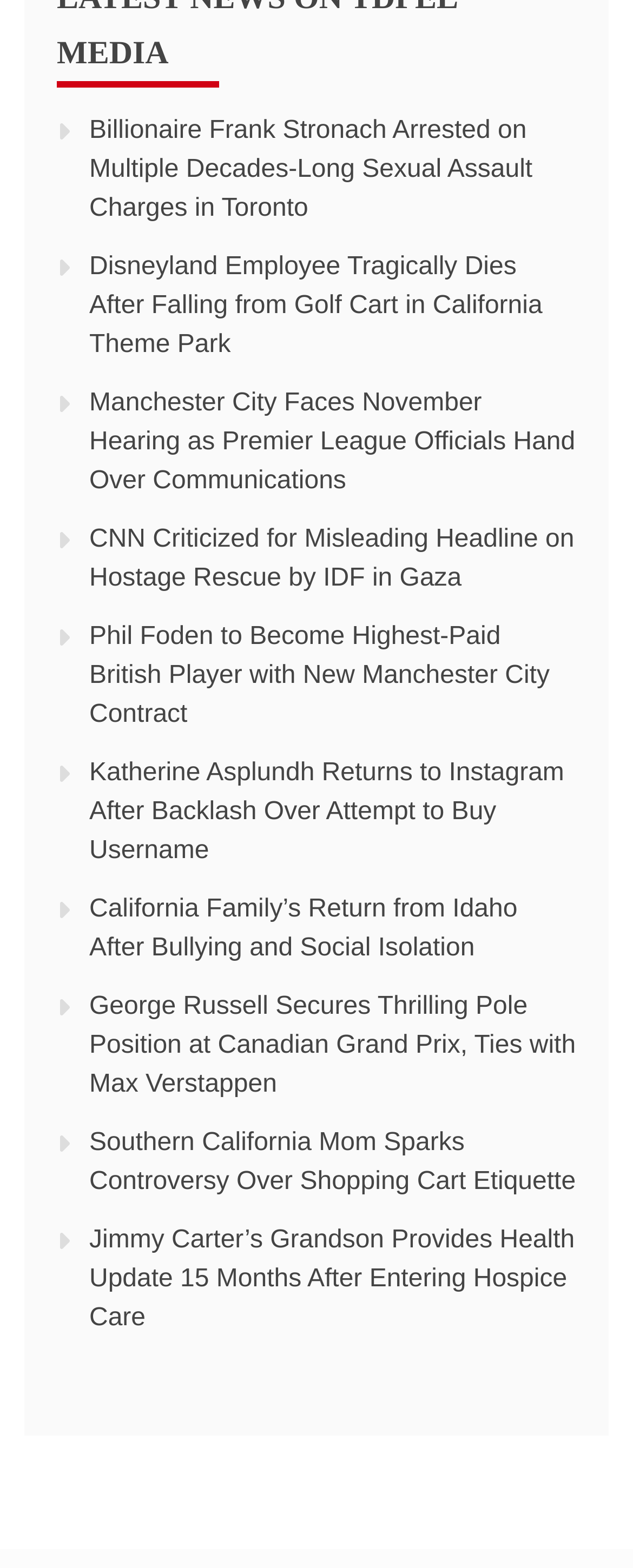Identify the bounding box coordinates for the element you need to click to achieve the following task: "Learn more about Manchester City's Premier League hearing". Provide the bounding box coordinates as four float numbers between 0 and 1, in the form [left, top, right, bottom].

[0.141, 0.248, 0.909, 0.316]